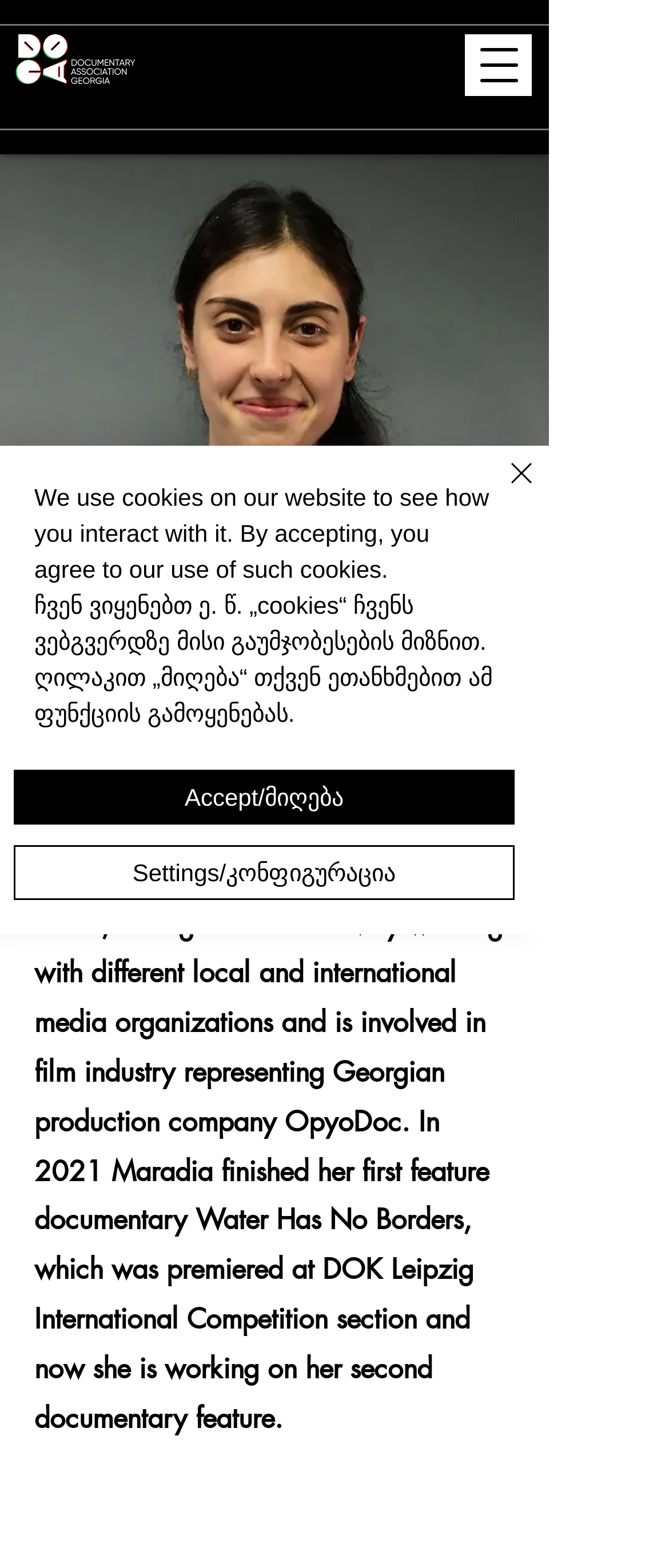Use the details in the image to answer the question thoroughly: 
What is the location of Maradia Tsaava?

I inferred this answer by reading the text description about Maradia Tsaava, which mentions that she is a documentary filmmaker and freelancer journalist from Tbilisi, Georgia.